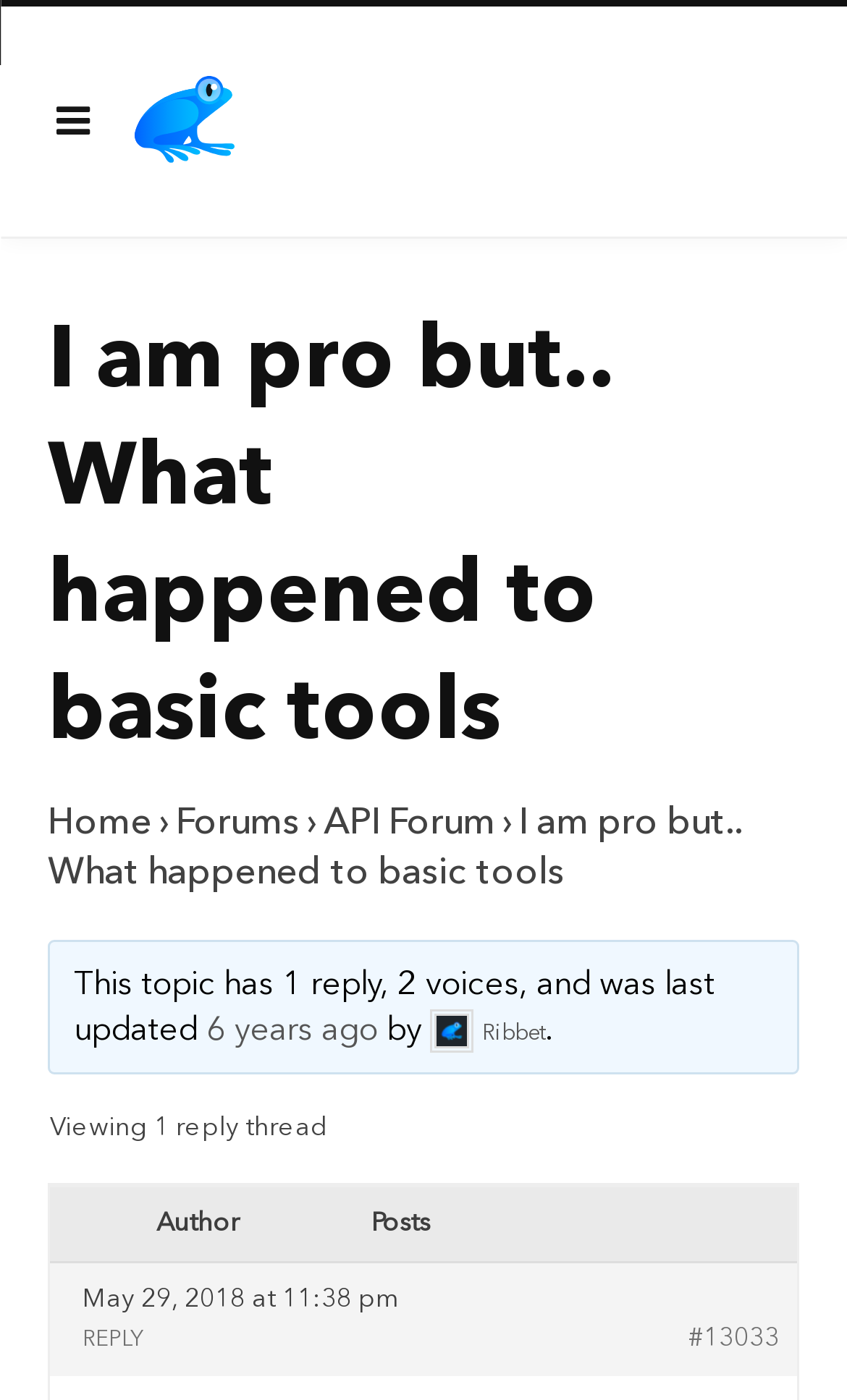Indicate the bounding box coordinates of the clickable region to achieve the following instruction: "view forums."

[0.208, 0.569, 0.354, 0.605]